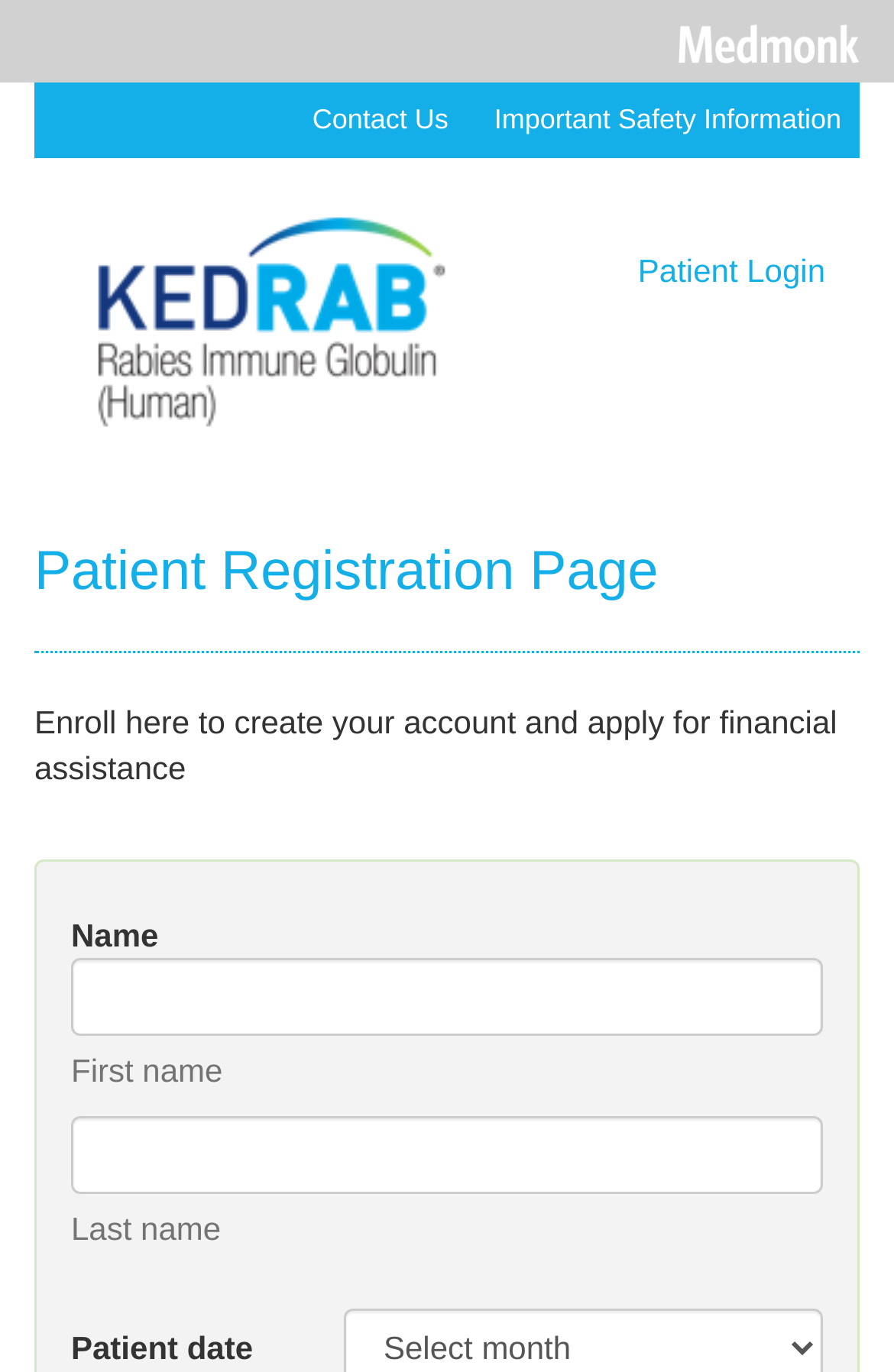Use a single word or phrase to answer the question:
What is required to enroll for financial assistance?

Account creation